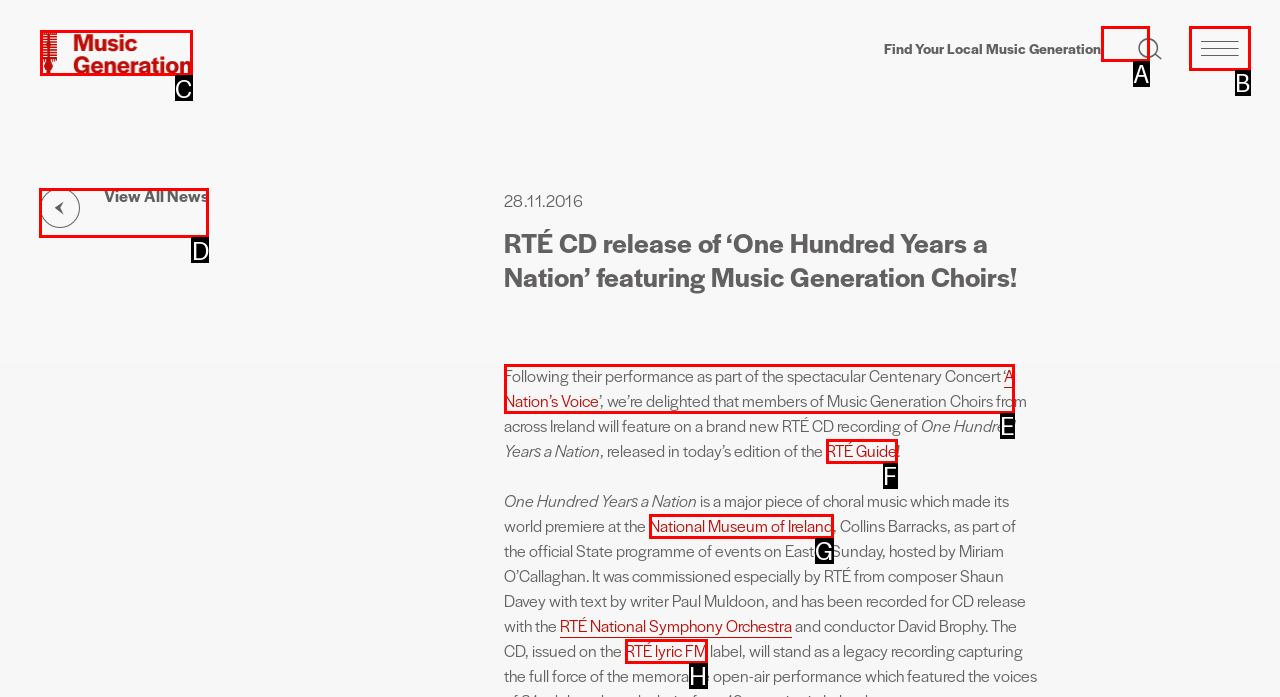Identify the letter of the UI element you should interact with to perform the task: View all news
Reply with the appropriate letter of the option.

D